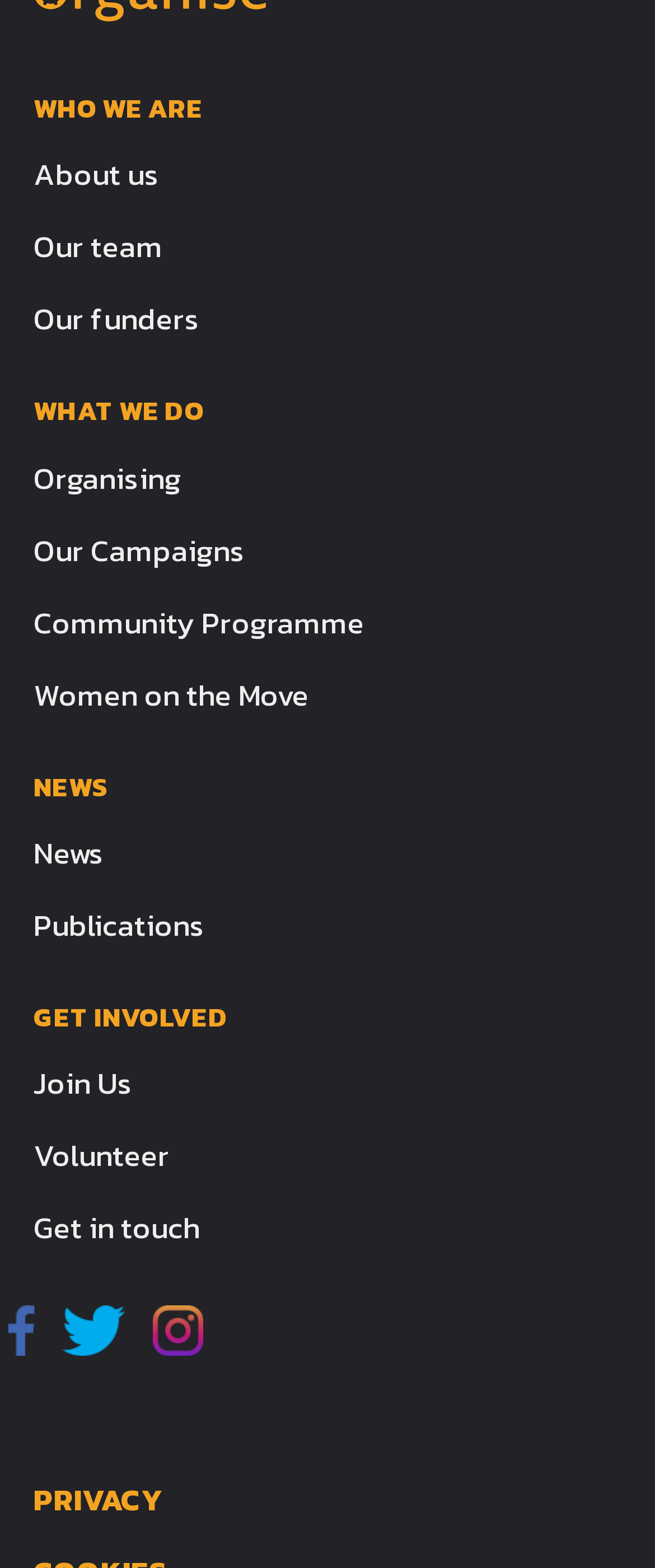Identify the coordinates of the bounding box for the element that must be clicked to accomplish the instruction: "Join the community".

[0.051, 0.667, 0.949, 0.713]